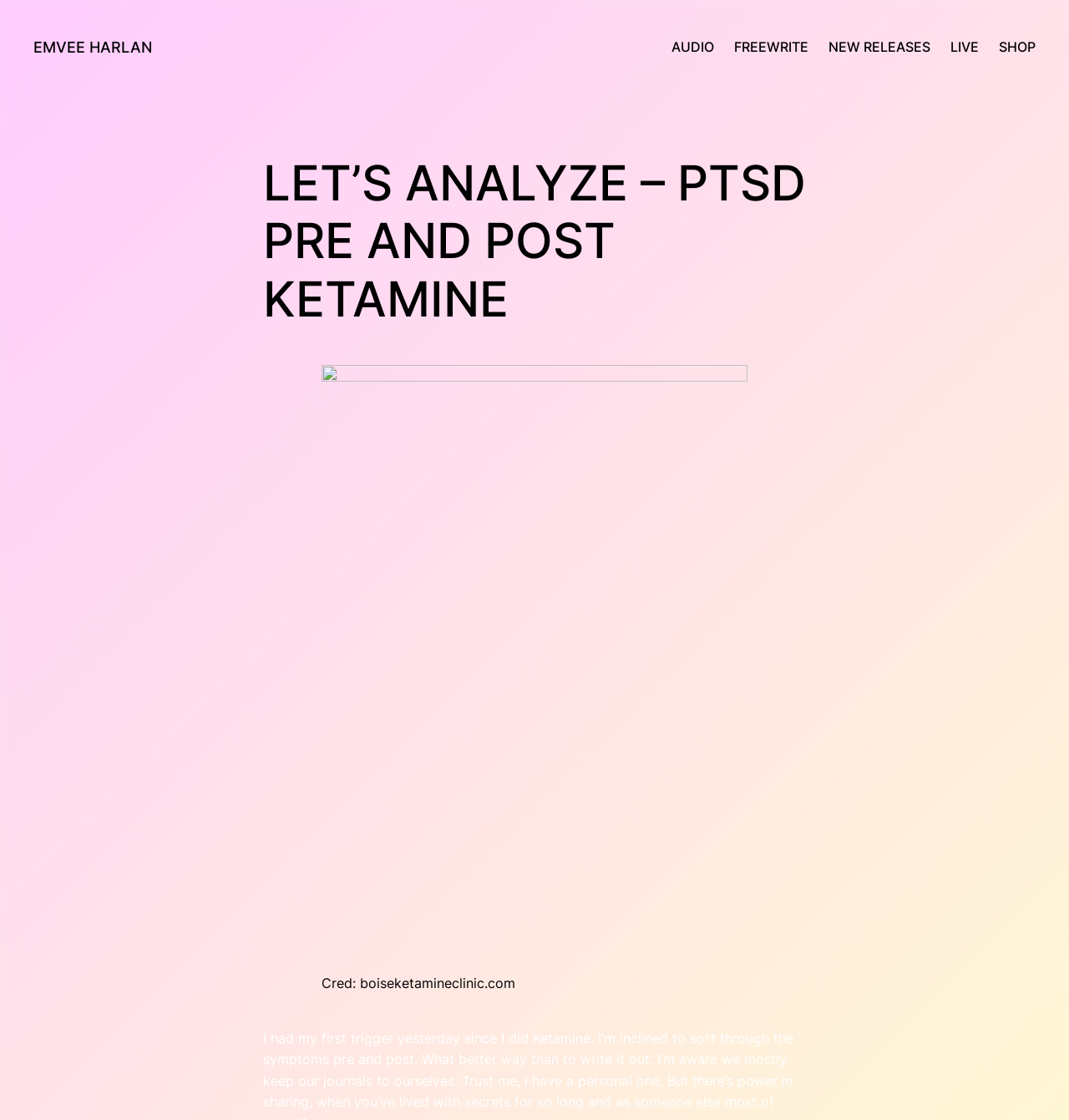How many menu items are there?
Look at the image and respond with a single word or a short phrase.

5